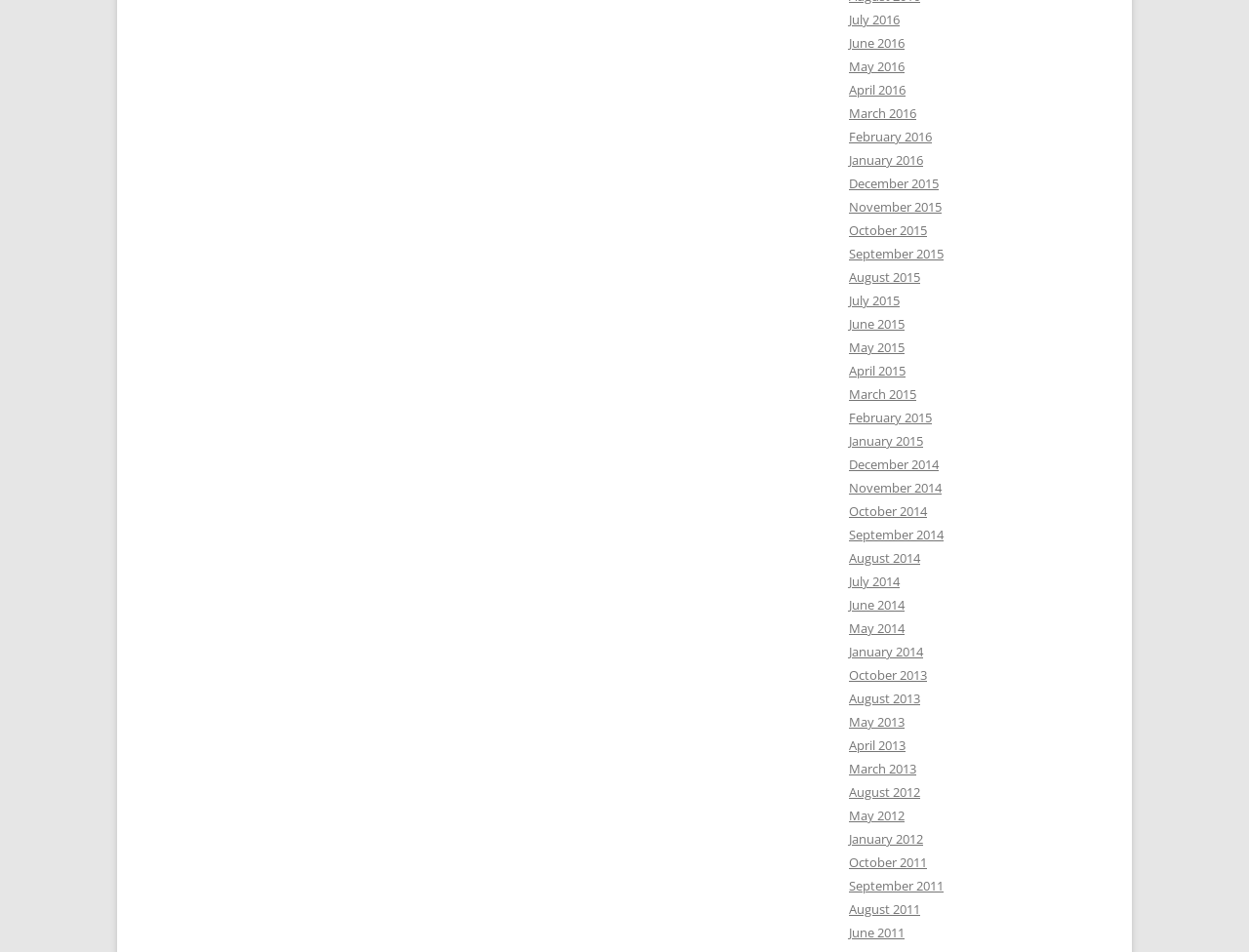Identify the bounding box coordinates of the clickable section necessary to follow the following instruction: "Browse June 2015 posts". The coordinates should be presented as four float numbers from 0 to 1, i.e., [left, top, right, bottom].

[0.68, 0.331, 0.724, 0.35]